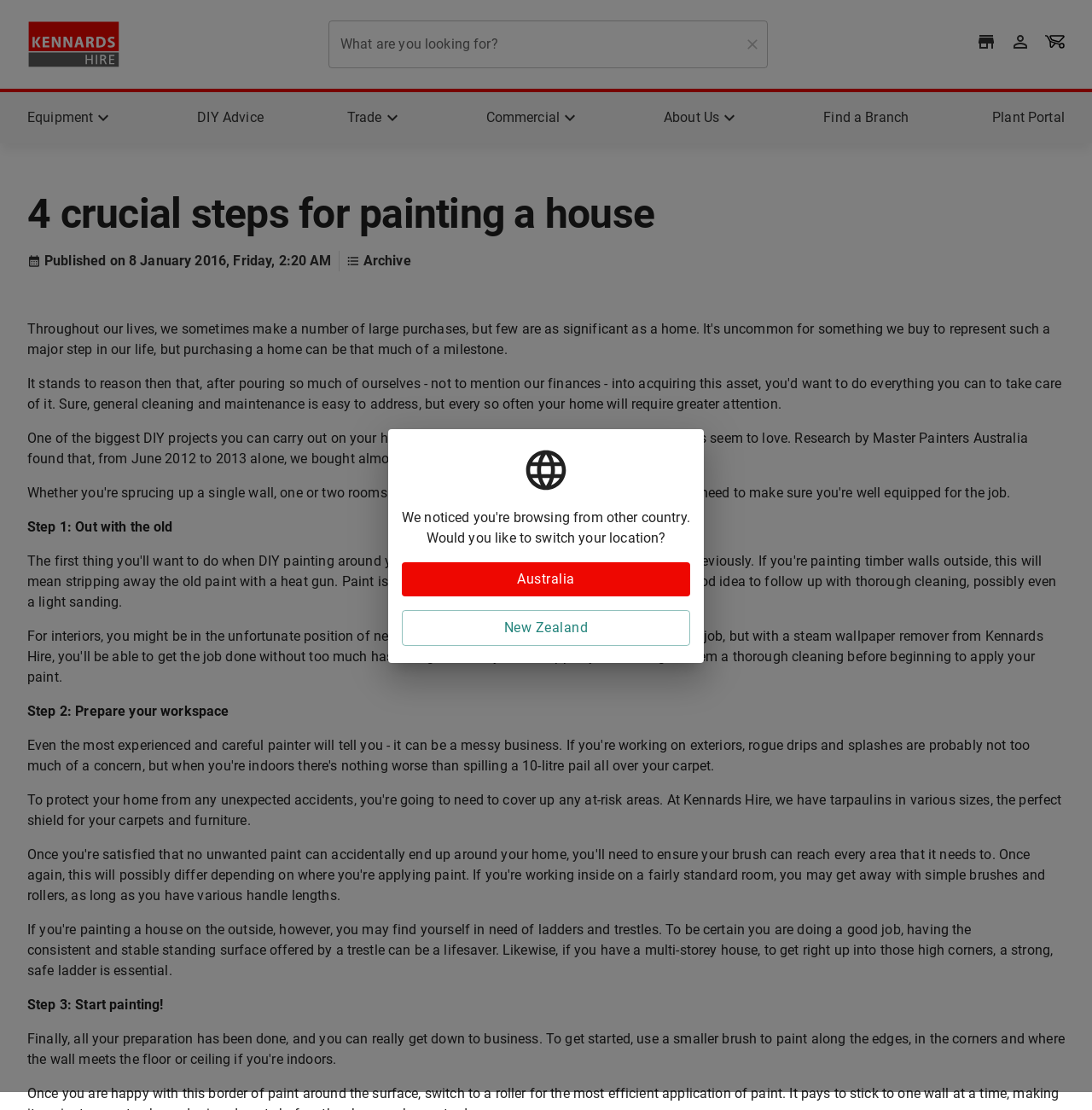Explain the webpage's layout and main content in detail.

The webpage appears to be a DIY advice page focused on painting a house. At the top, there is a prominent title "4 crucial steps for painting a house". Below the title, there are several hidden links, including "Kennards Hire - Hire or Rent Equipment, Tools & Supplies", "Find your local branch", and "Visit your current booking details and cart page", which are positioned at the top-right corner of the page.

On the left side of the page, there are three visible links: "DIY Advice", "Find a Branch", and "Plant Portal". These links are stacked vertically, with "DIY Advice" at the top, followed by "Find a Branch", and then "Plant Portal" at the bottom.

In the main content area, there is a dialog box that appears to be a location selector. The dialog box contains three lines of text: "other country", ".", and "Would you like to switch your location?". Below the text, there are two buttons: "Australia" and "New Zealand", which are positioned side by side.

The meta description suggests that the page will provide guidance on preparing for a house painting project, including ensuring one has the necessary equipment. However, the content of the page itself appears to be more focused on providing links to related resources and a location selector, rather than providing detailed advice on painting a house.